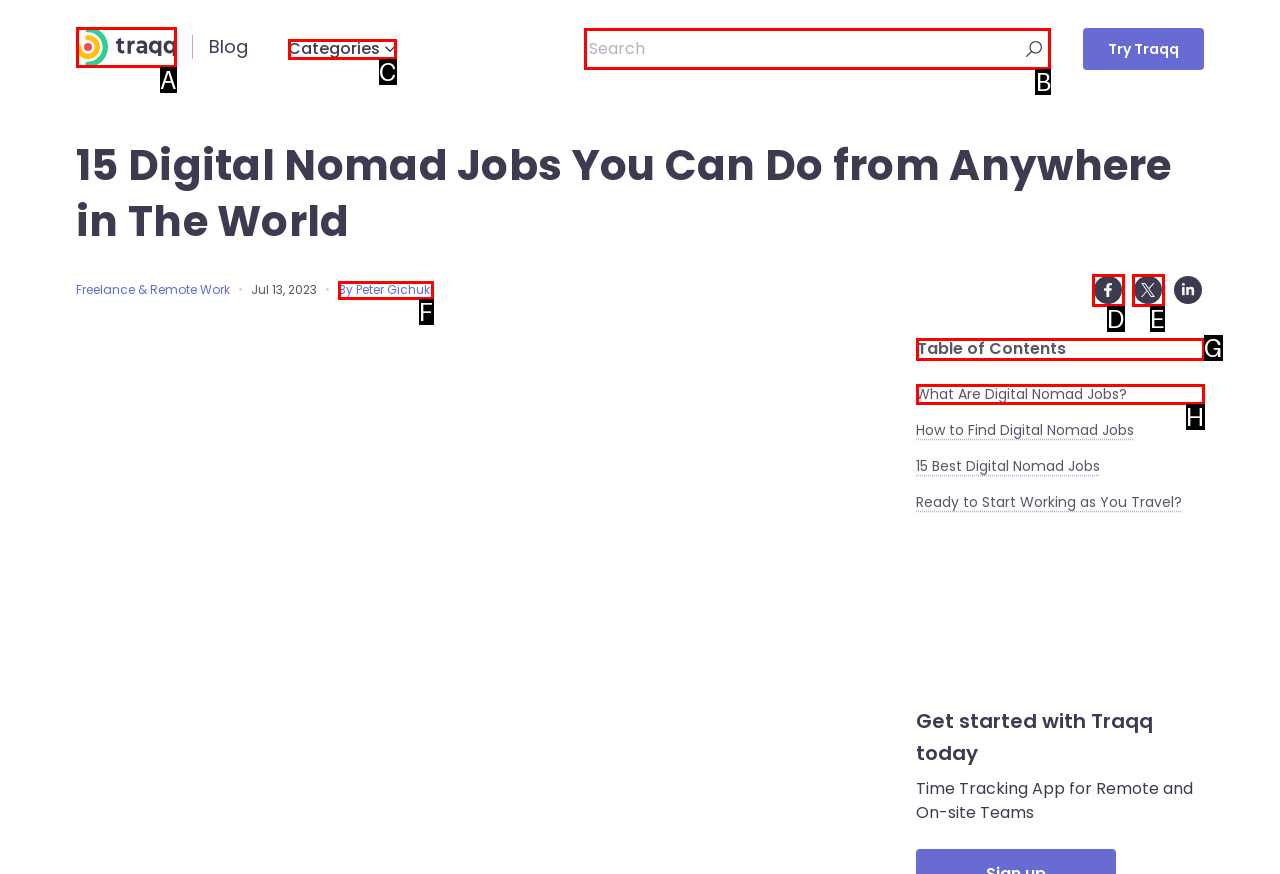Identify the correct HTML element to click for the task: visit mpershan's homepage. Provide the letter of your choice.

None